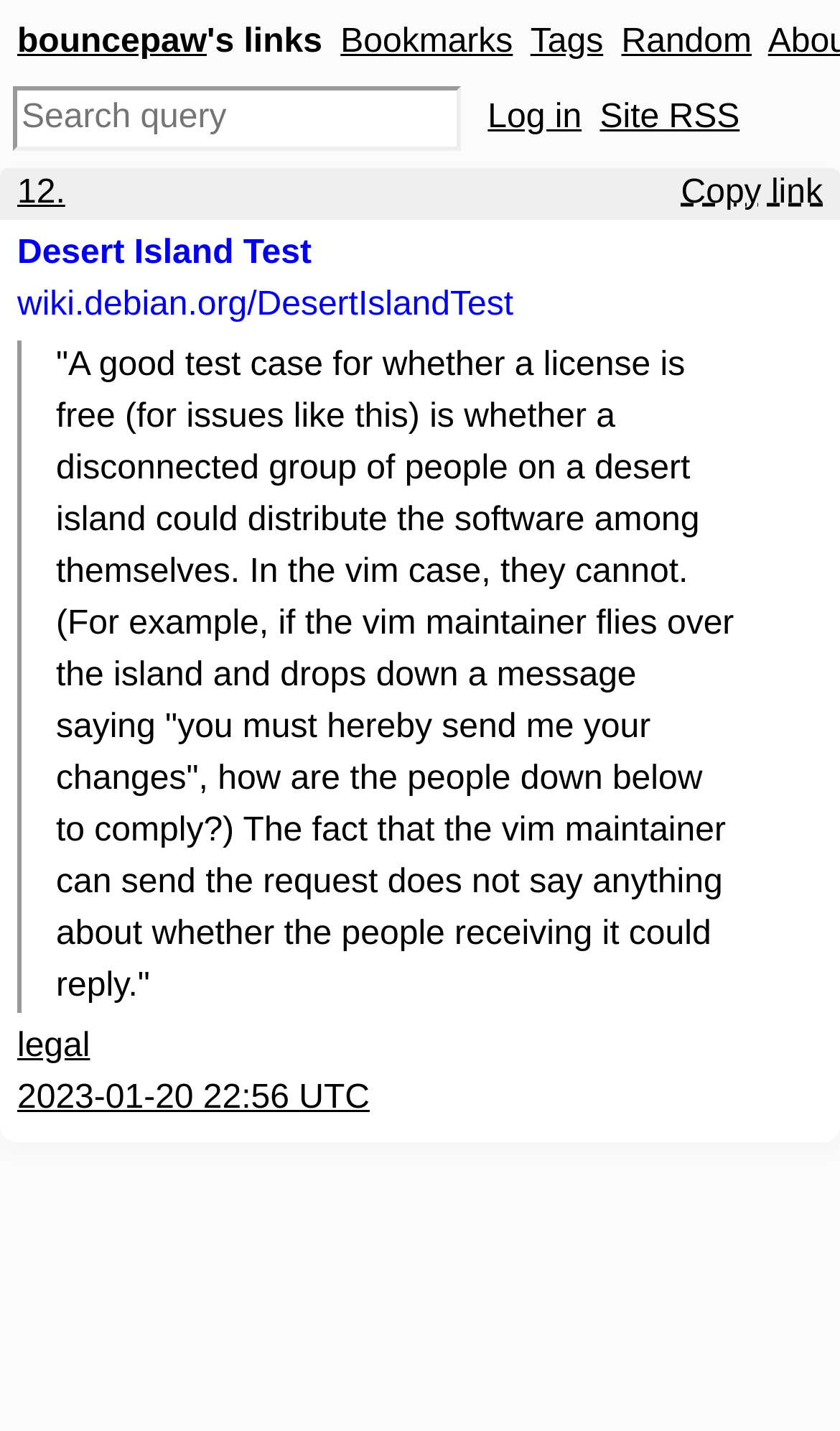What is the name of the website?
Please answer the question with a detailed response using the information from the screenshot.

The name of the website can be found in the heading element at the top of the page, which reads 'bouncepaw's links'.